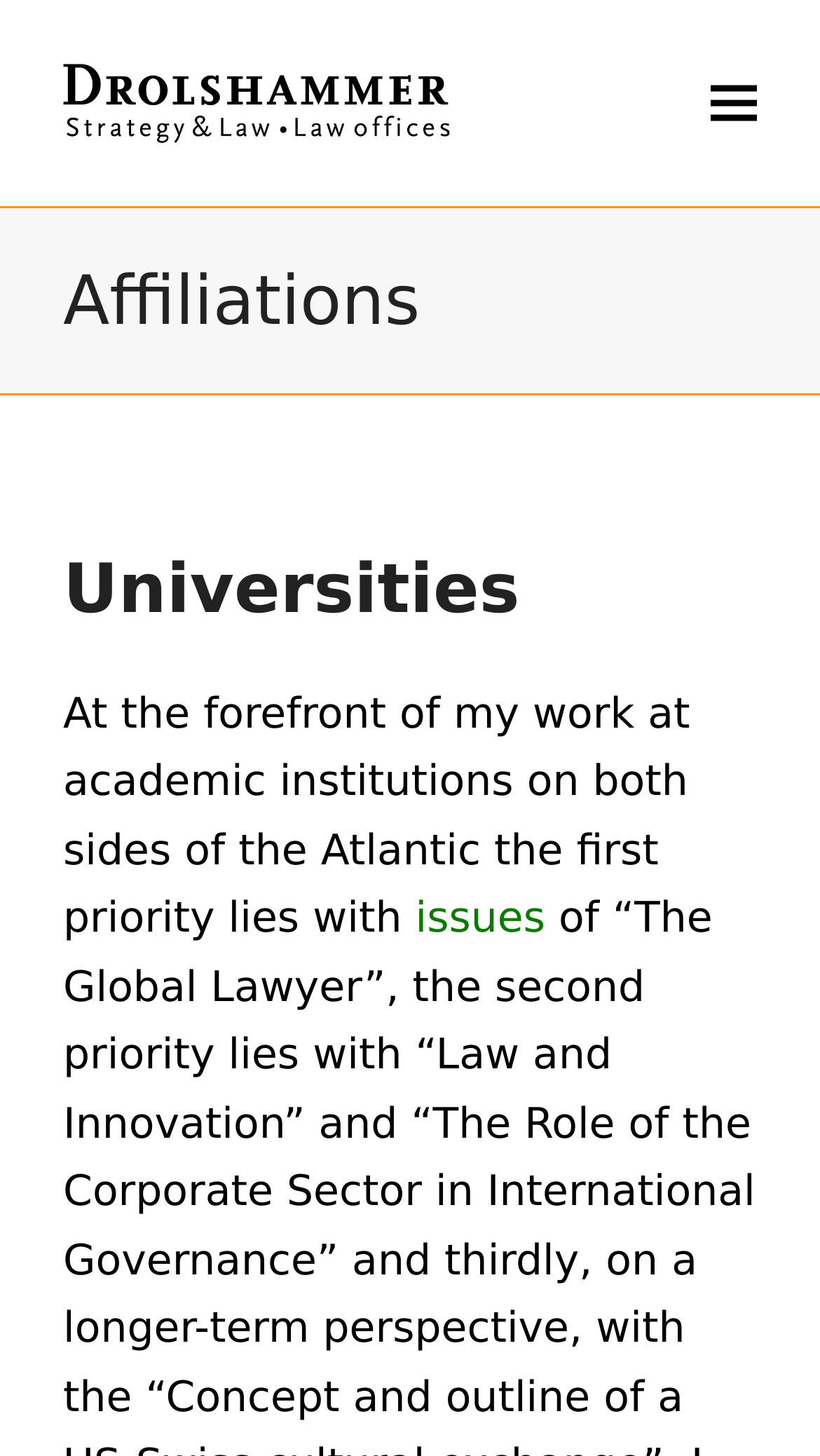Given the element description "alt="Drolshammer"", identify the bounding box of the corresponding UI element.

[0.077, 0.051, 0.549, 0.086]